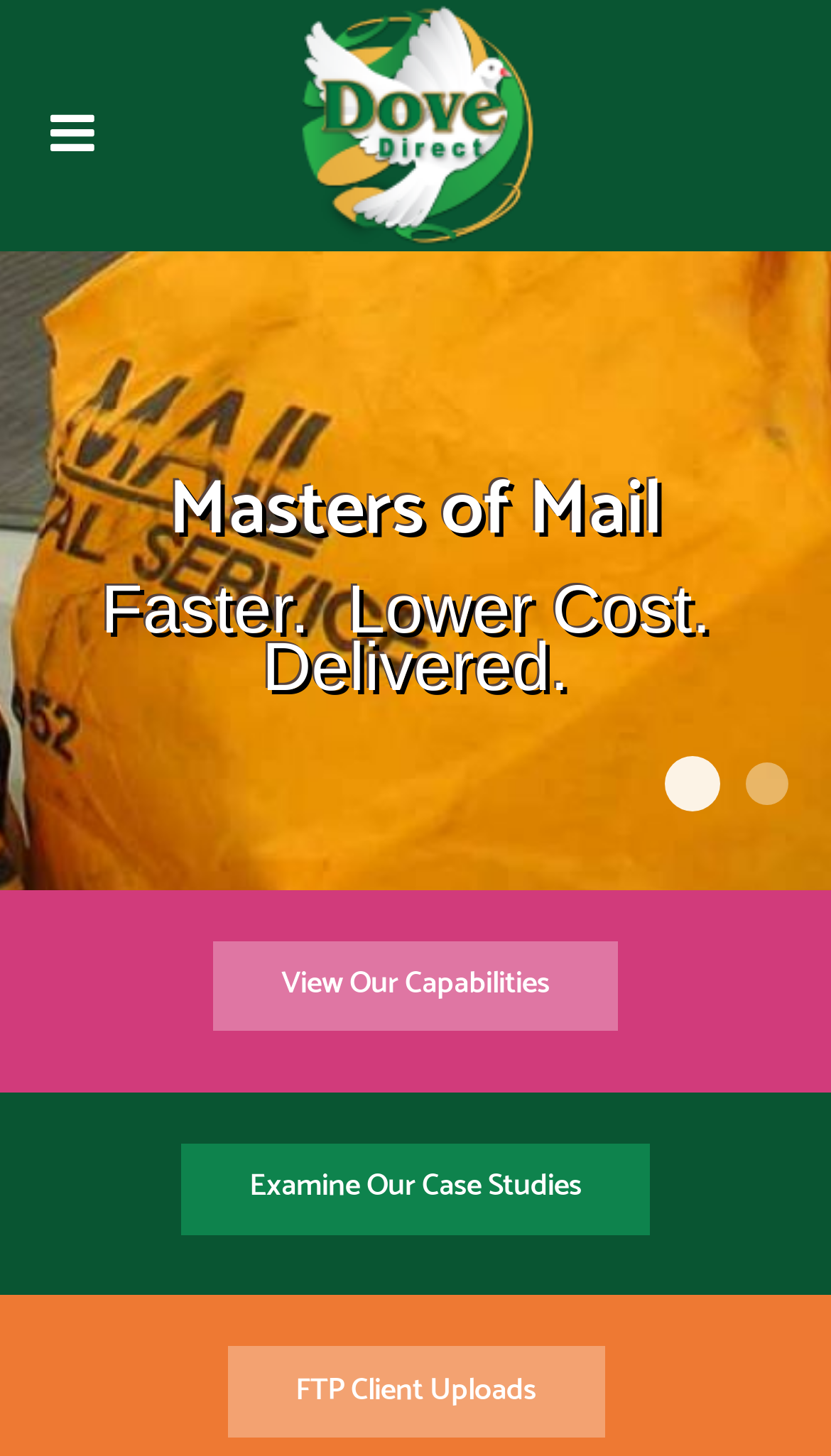Find the coordinates for the bounding box of the element with this description: "Examine Our Case Studies".

[0.218, 0.786, 0.782, 0.848]